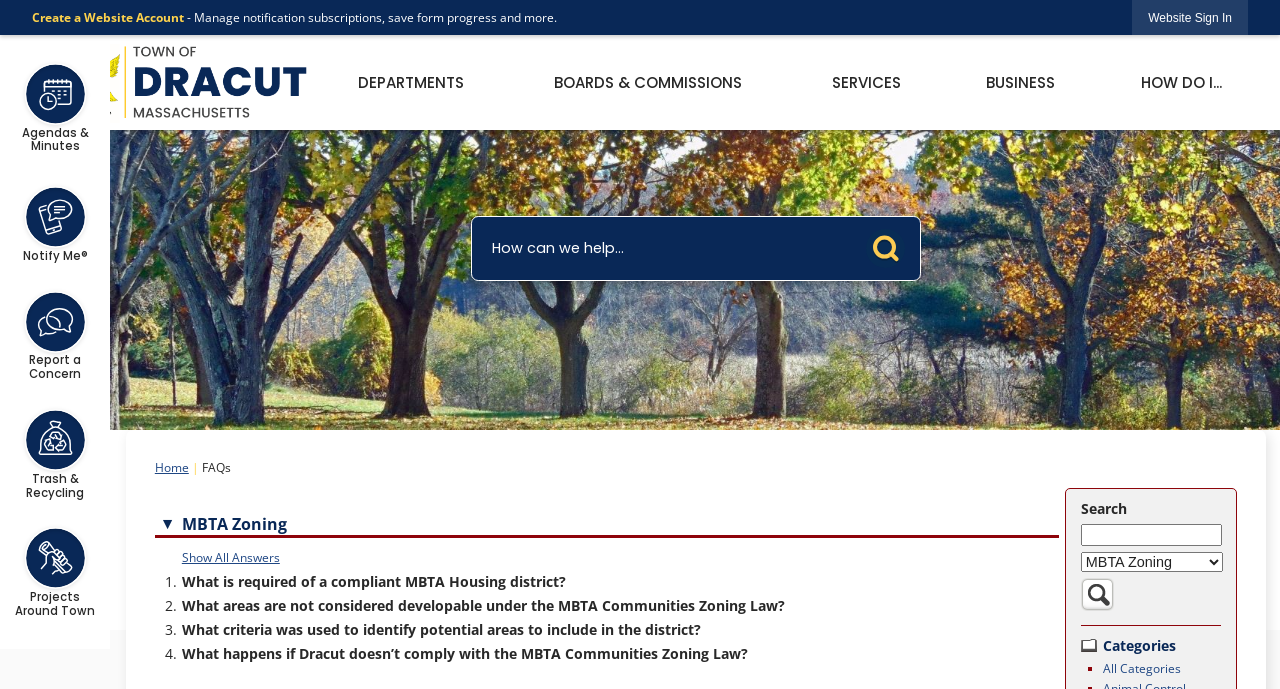Give an extensive and precise description of the webpage.

This webpage is about FAQs related to MBTA Zoning. At the top, there is a link to "Skip to Main Content" and a button to "Create a Website Account" with a description about its benefits. Next to it, there is a "Website Sign In" button. On the top-left corner, there is a "Homepage" link with an image, and a vertical menu with five menu items: "DEPARTMENTS", "BOARDS & COMMISSIONS", "SERVICES", "BUSINESS", and "HOW DO I...".

Below the menu, there is a search region with a search box, a search button, and an image. On the left side, there are links to "Home" and "FAQs". On the right side, there is a search box with a label "Search terms", a category filter combobox, and a search button with an image.

The main content of the webpage is divided into sections. The first section is about categories, with a list of links to different categories, including "All Categories" and "MBTA Zoning". The "MBTA Zoning" section has a dropdown list with four questions and answers related to MBTA Zoning, including "What is required of a compliant MBTA Housing district?", "What areas are not considered developable under the MBTA Communities Zoning Law?", "What criteria was used to identify potential areas to include in the district?", and "What happens if Dracut doesn’t comply with the MBTA Communities Zoning Law?".

On the left side, there are links to "Agendas & Minutes", "Notify Me®", "Report a Concern", and "Trash & Recycling", each with a layout table.